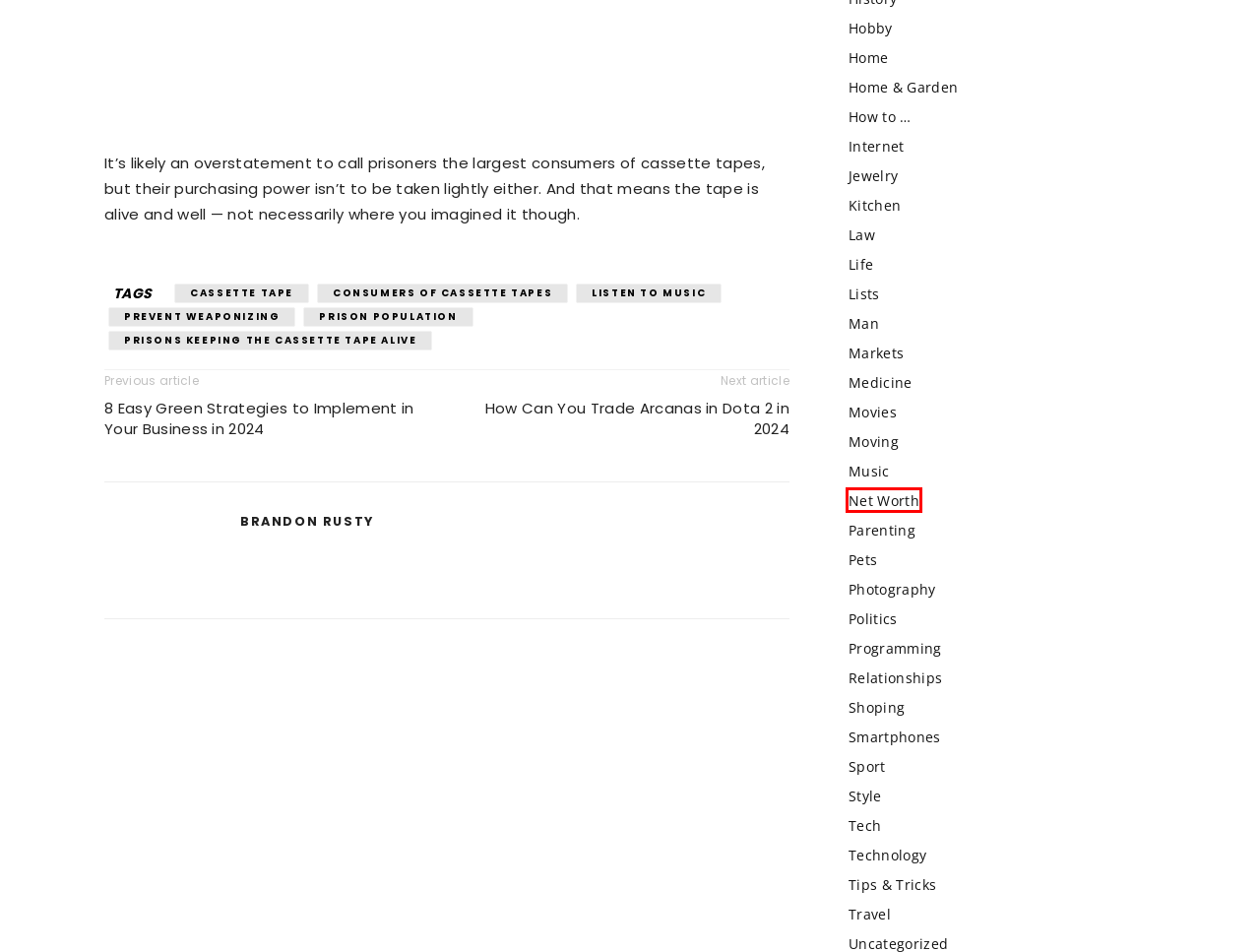Given a webpage screenshot with a red bounding box around a UI element, choose the webpage description that best matches the new webpage after clicking the element within the bounding box. Here are the candidates:
A. Shoping Archives - Chart Attack
B. Home Archives - Chart Attack
C. Markets Archives - Chart Attack
D. consumers of cassette tapes Archives - Chart Attack
E. Net Worth Archives - Chart Attack
F. Kitchen Archives - Chart Attack
G. Photography Archives - Chart Attack
H. Lists Archives - Chart Attack

E